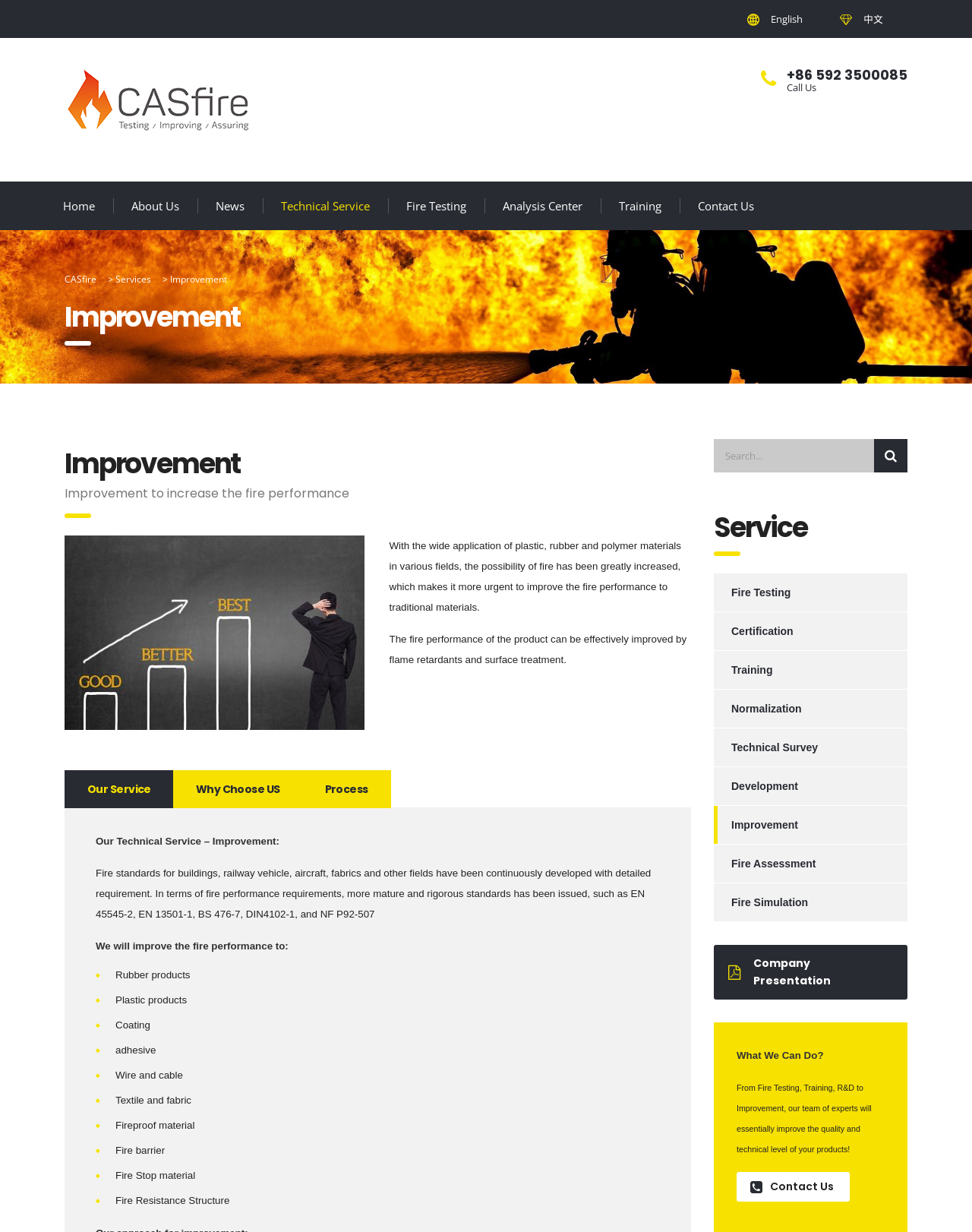From the details in the image, provide a thorough response to the question: What services are offered by CASfire?

I found the list of services offered by CASfire by looking at the links under the heading 'Service' which lists out various services such as fire testing, certification, training, normalization, technical survey, development, improvement, fire assessment, and fire simulation.